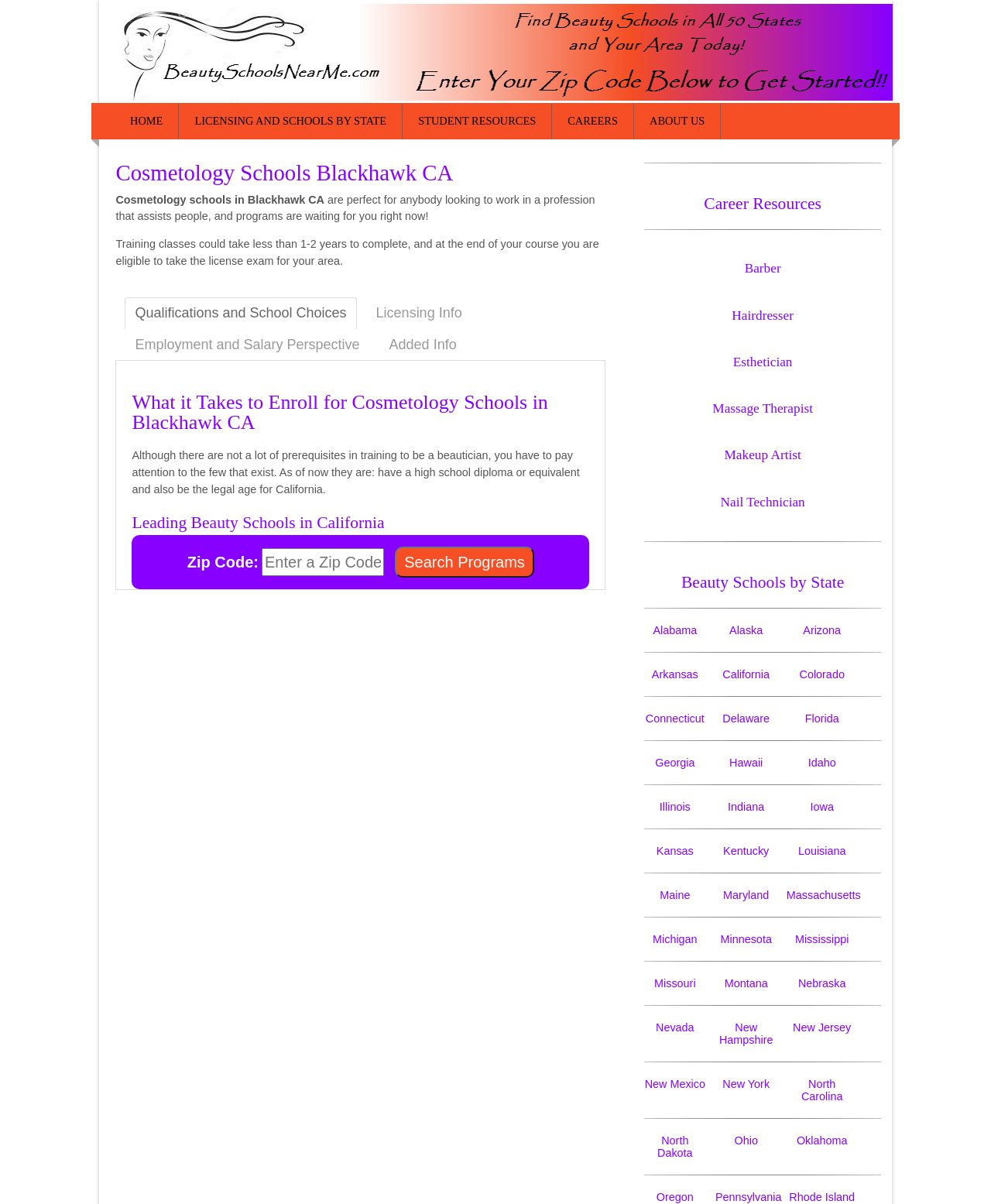What can you do after completing cosmetology training?
Ensure your answer is thorough and detailed.

After completing cosmetology training, you are eligible to take the license exam for your area, which is a necessary step to become a licensed beautician, implying that taking the license exam is one of the things you can do after completing the training.